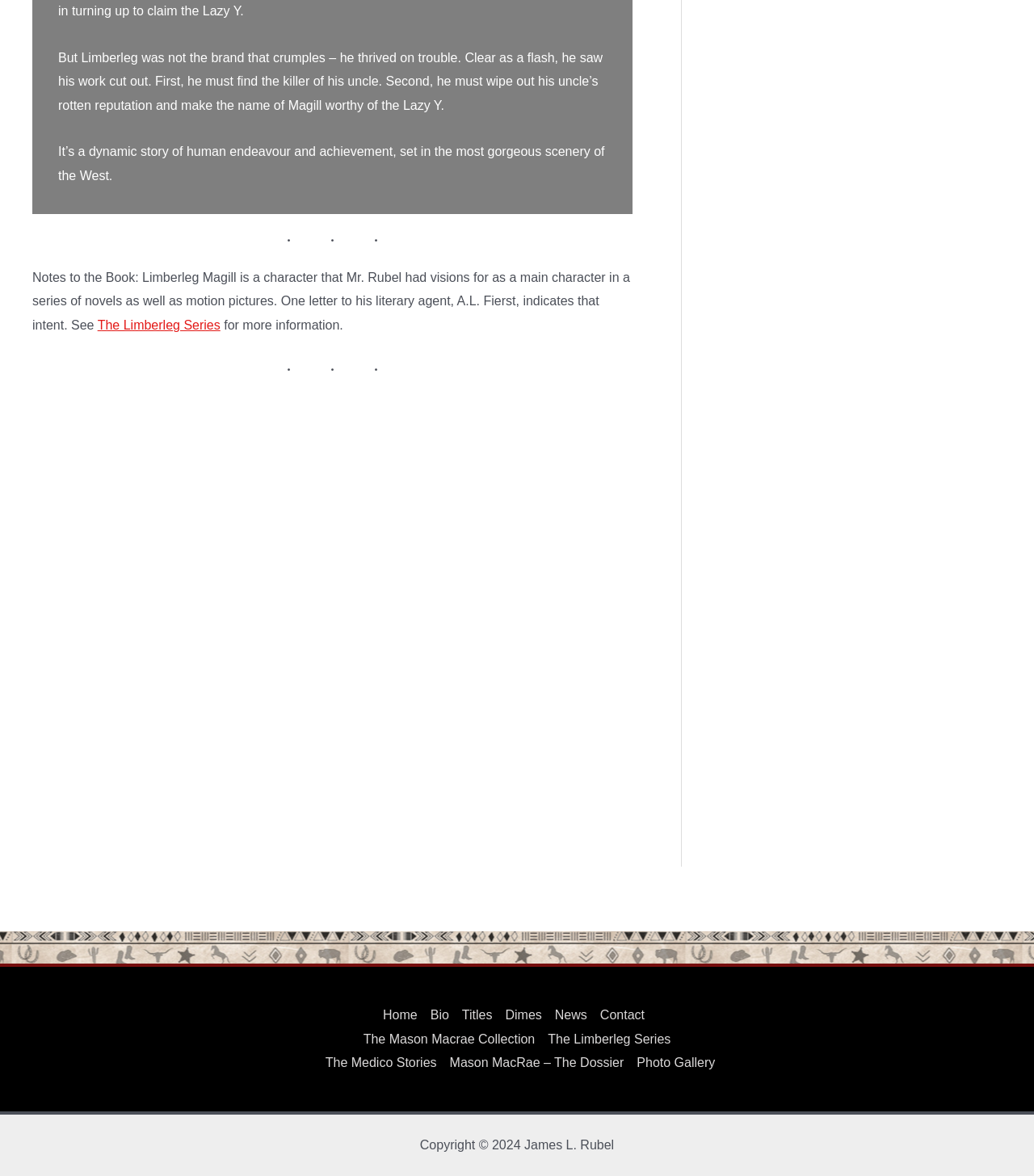Pinpoint the bounding box coordinates of the element you need to click to execute the following instruction: "Read the Bio of James L. Rubel". The bounding box should be represented by four float numbers between 0 and 1, in the format [left, top, right, bottom].

[0.41, 0.853, 0.44, 0.873]